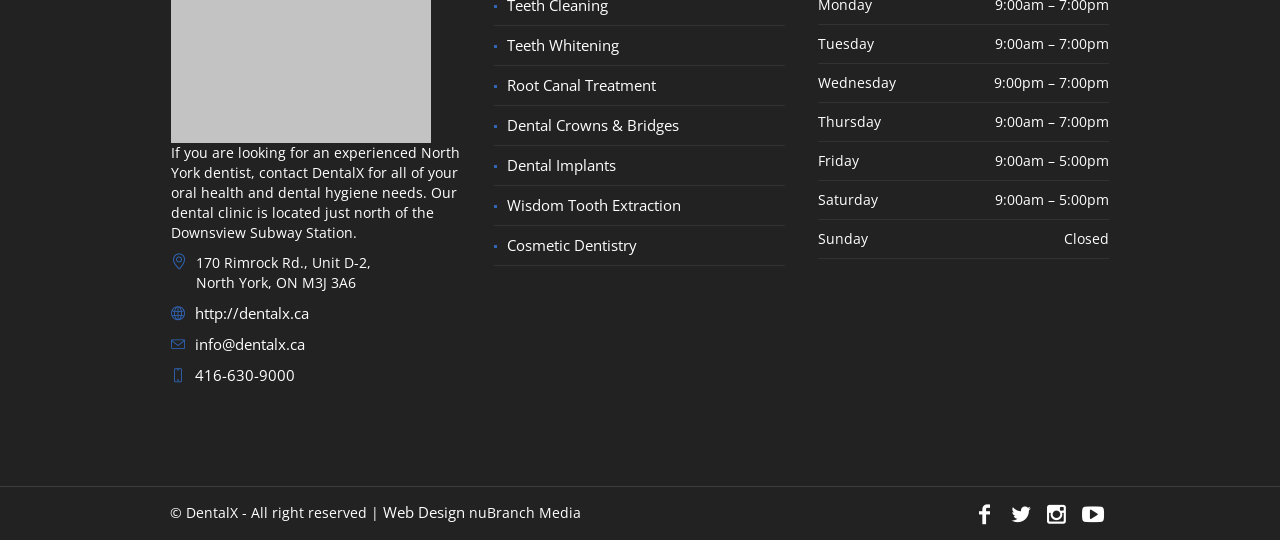Determine the bounding box coordinates for the region that must be clicked to execute the following instruction: "Call the dentist".

[0.152, 0.677, 0.23, 0.714]